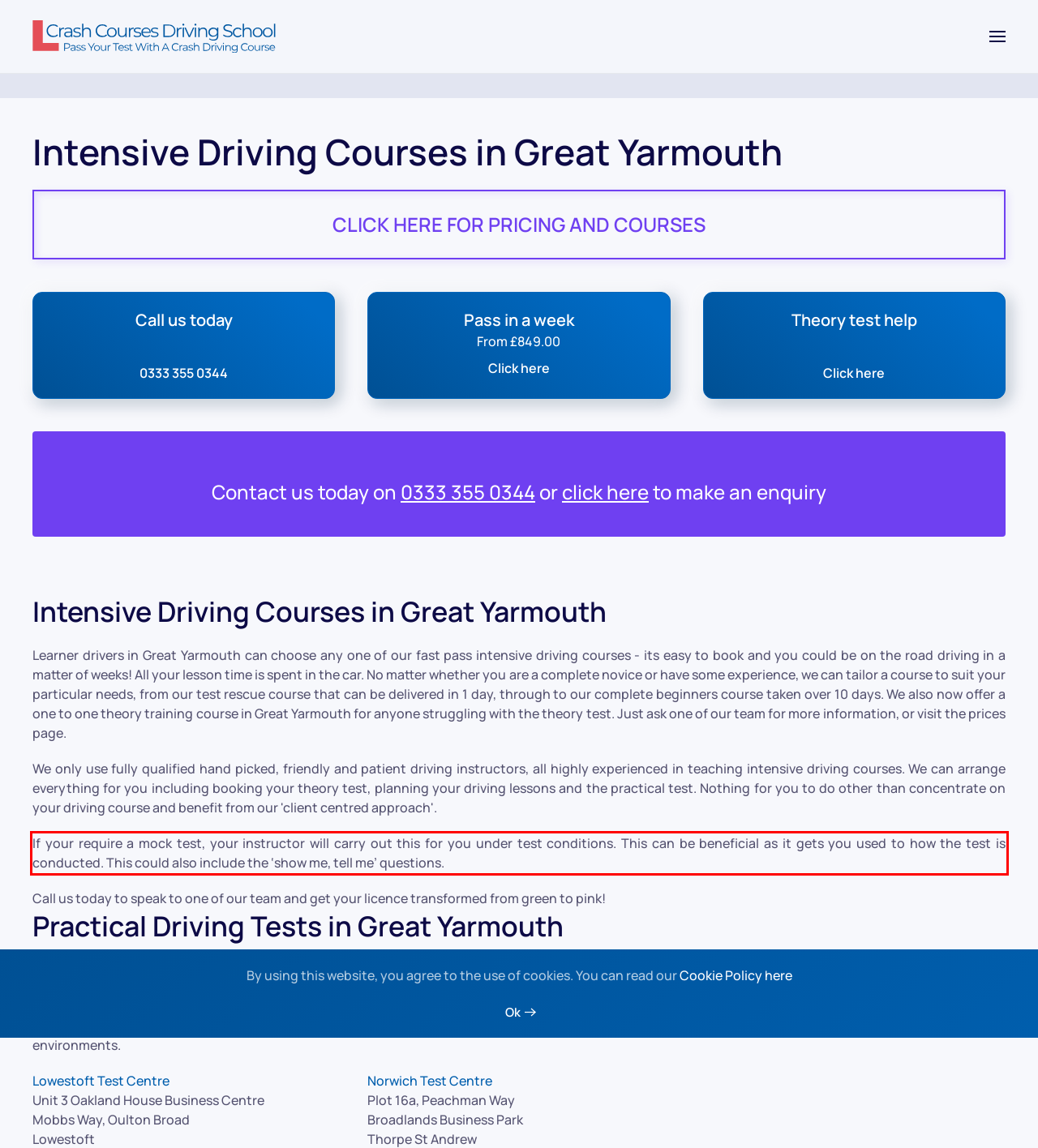Analyze the red bounding box in the provided webpage screenshot and generate the text content contained within.

If your require a mock test, your instructor will carry out this for you under test conditions. This can be beneficial as it gets you used to how the test is conducted. This could also include the ‘show me, tell me’ questions.